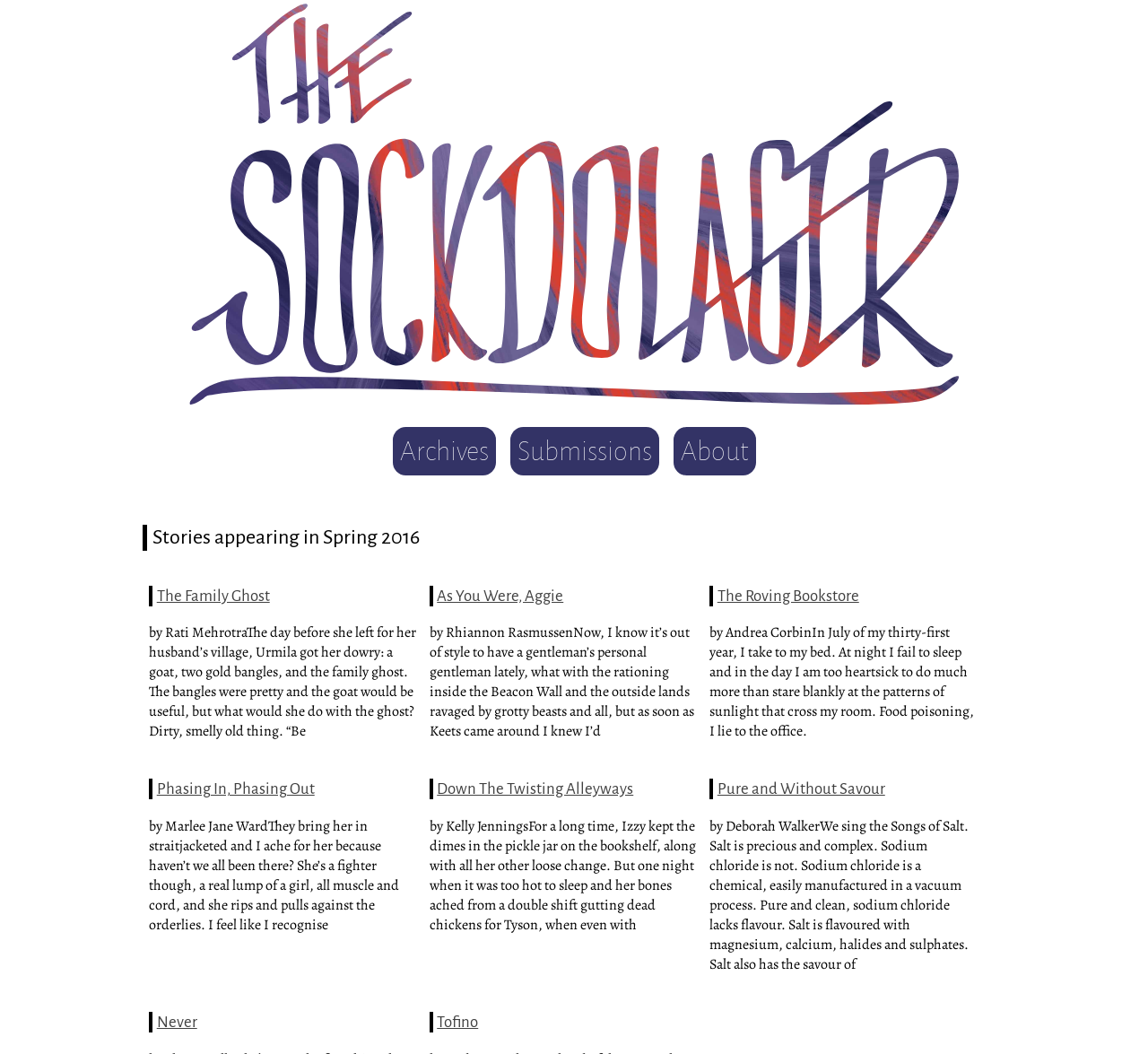How many links are there in the navigation menu?
Provide a detailed answer to the question using information from the image.

I examined the top section of the webpage and found three links: 'Archives', 'Submissions', and 'About'. These links appear to be part of a navigation menu.